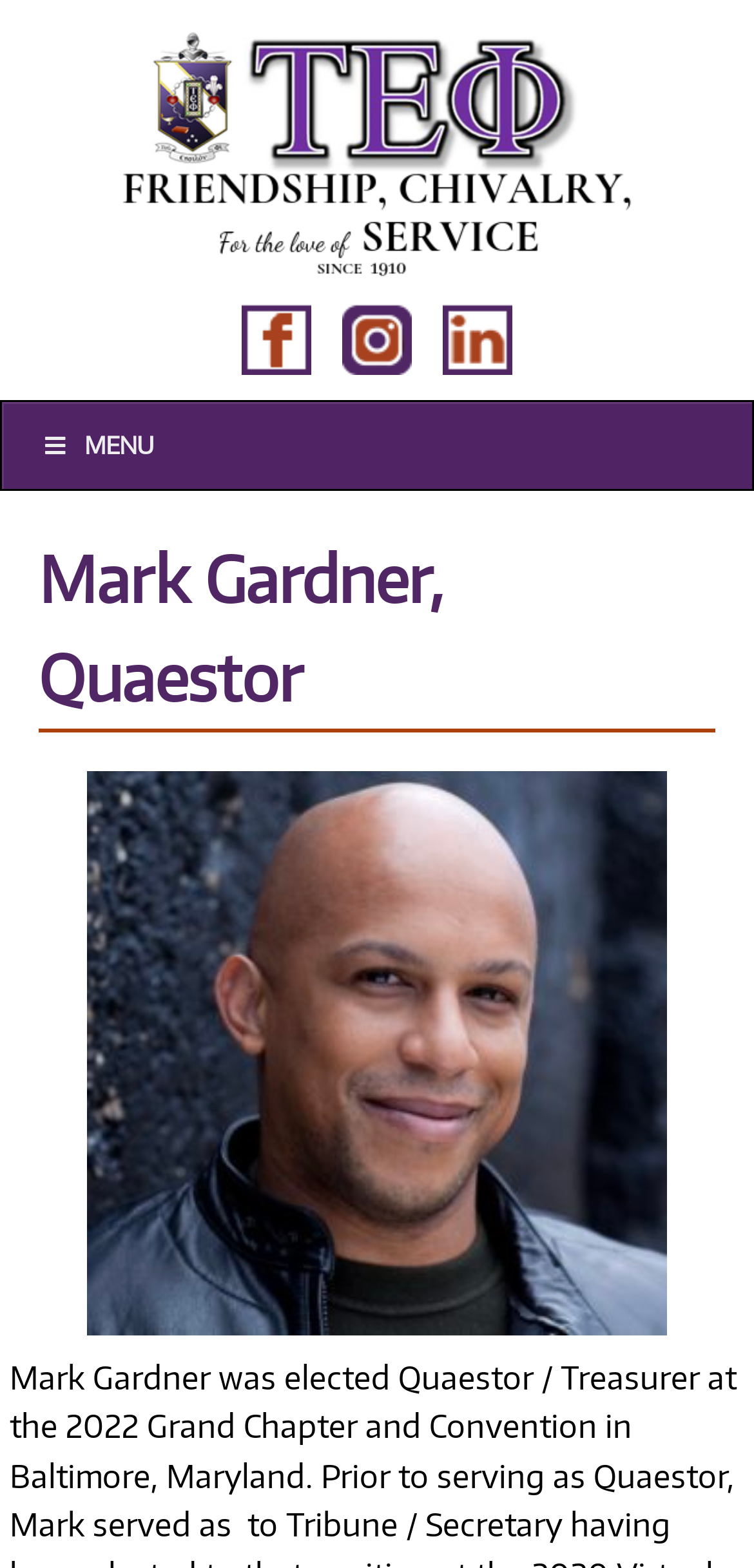Please identify the webpage's heading and generate its text content.

Mark Gardner, Quaestor